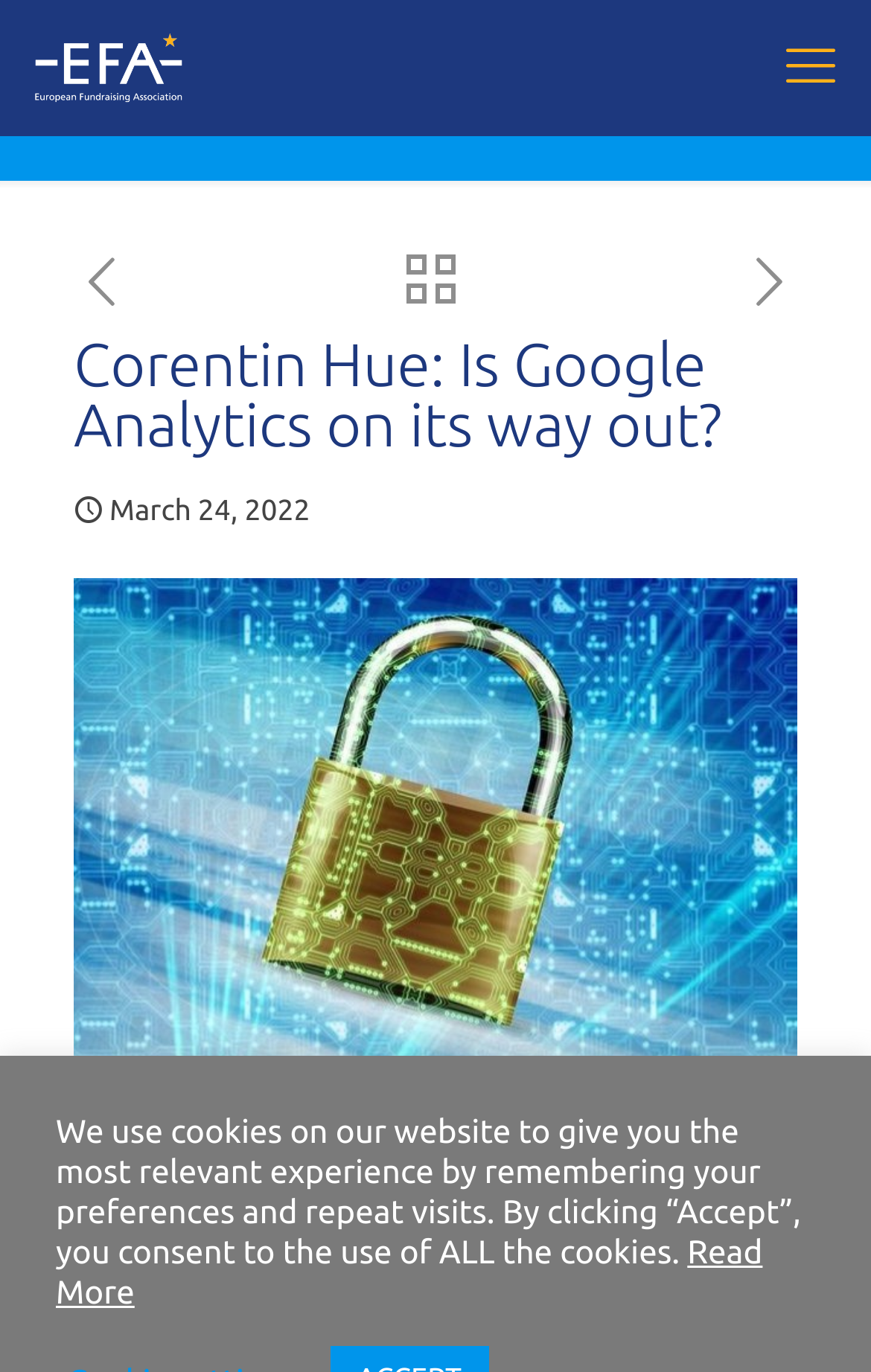Please find and report the primary heading text from the webpage.

Corentin Hue: Is Google Analytics on its way out?